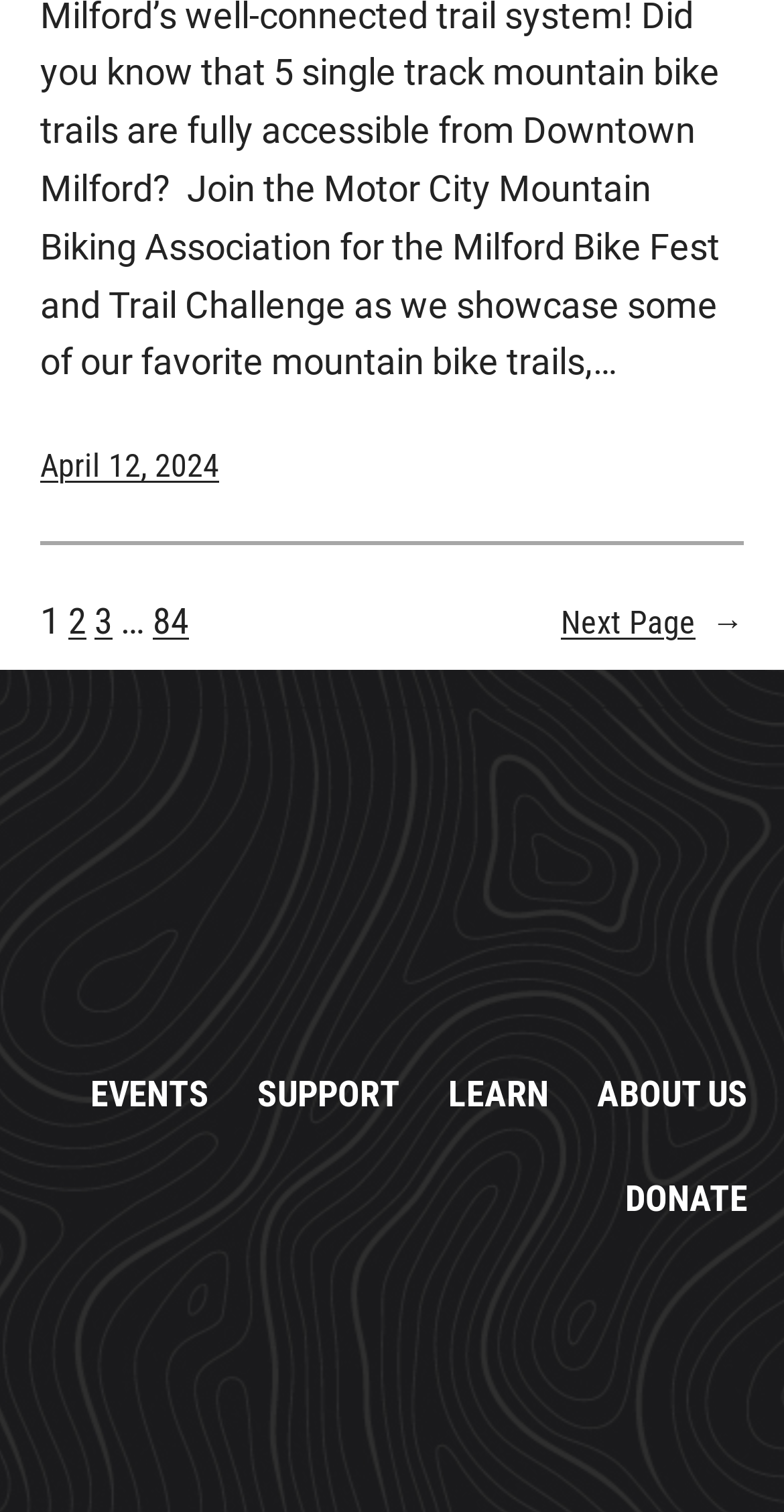Provide a one-word or short-phrase response to the question:
How many social media links are present?

5